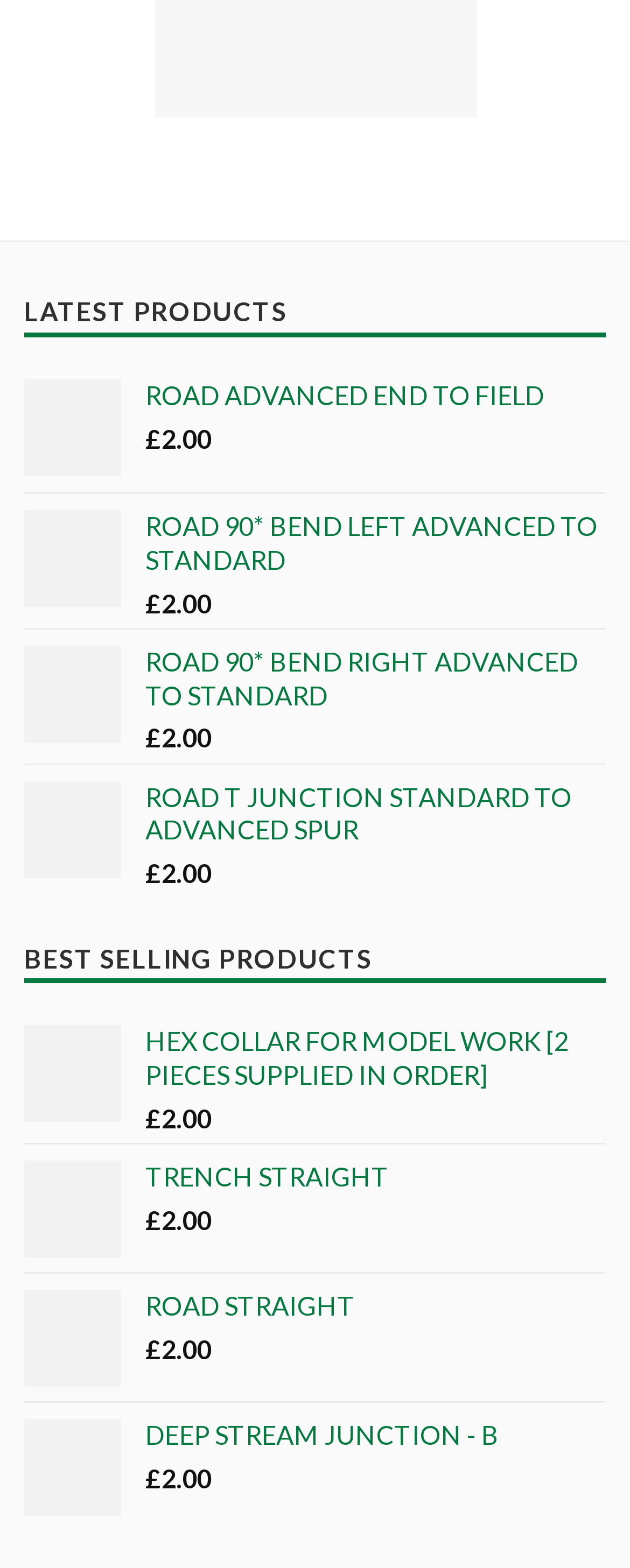Please identify the coordinates of the bounding box that should be clicked to fulfill this instruction: "explore TRENCH STRAIGHT product".

[0.231, 0.74, 0.962, 0.762]